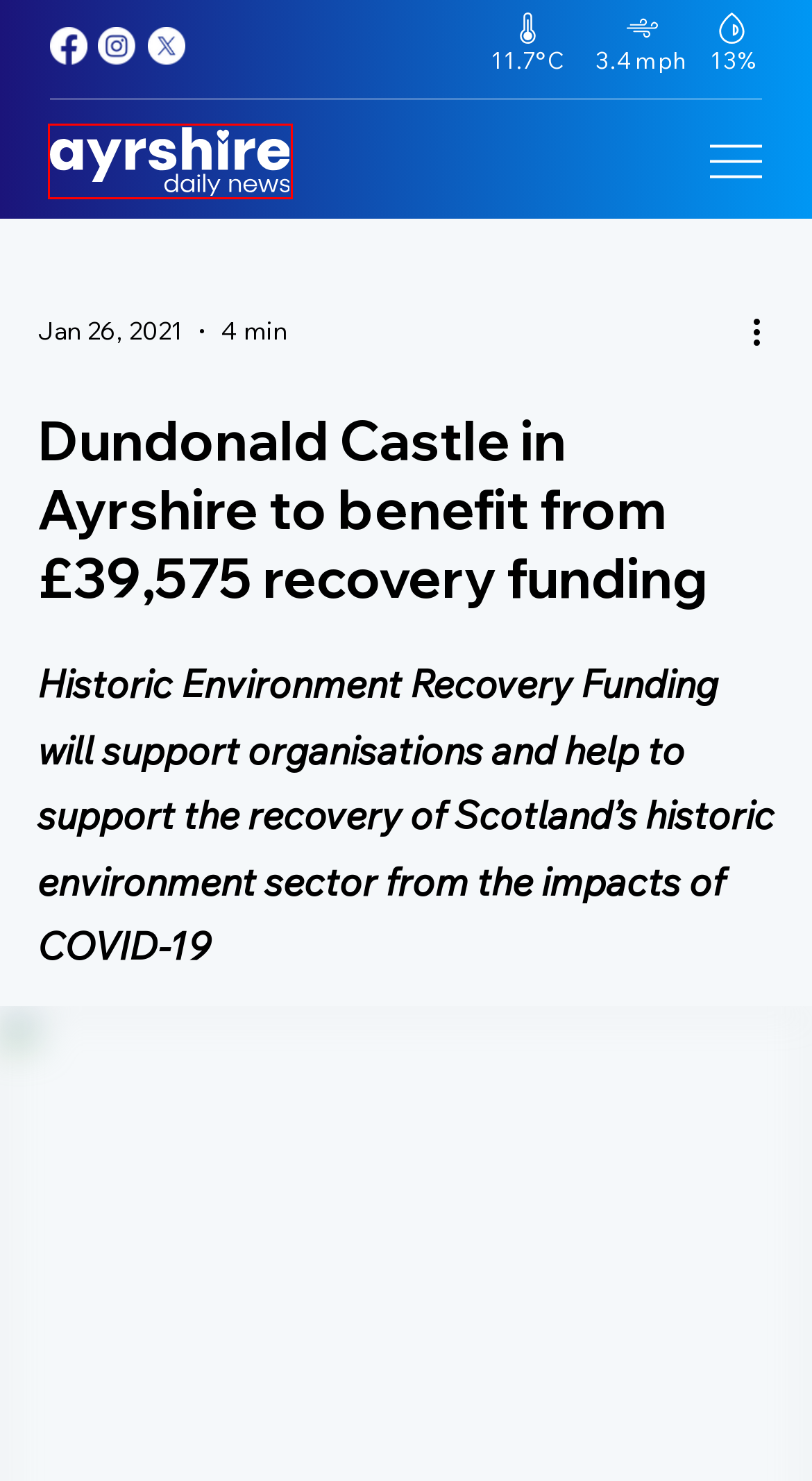You are given a webpage screenshot where a red bounding box highlights an element. Determine the most fitting webpage description for the new page that loads after clicking the element within the red bounding box. Here are the candidates:
A. Sports
B. Entertainment
C. Travel
D. Politics
E. Ayrshire Daily News
F. Galloway and Southern Ayrshire Biosphere Partnership seeks new Trustees | Ayrshire Daily News
G. Business
H. Ayrshire Daily News | Local News in Ayrshire | What's On & More

H